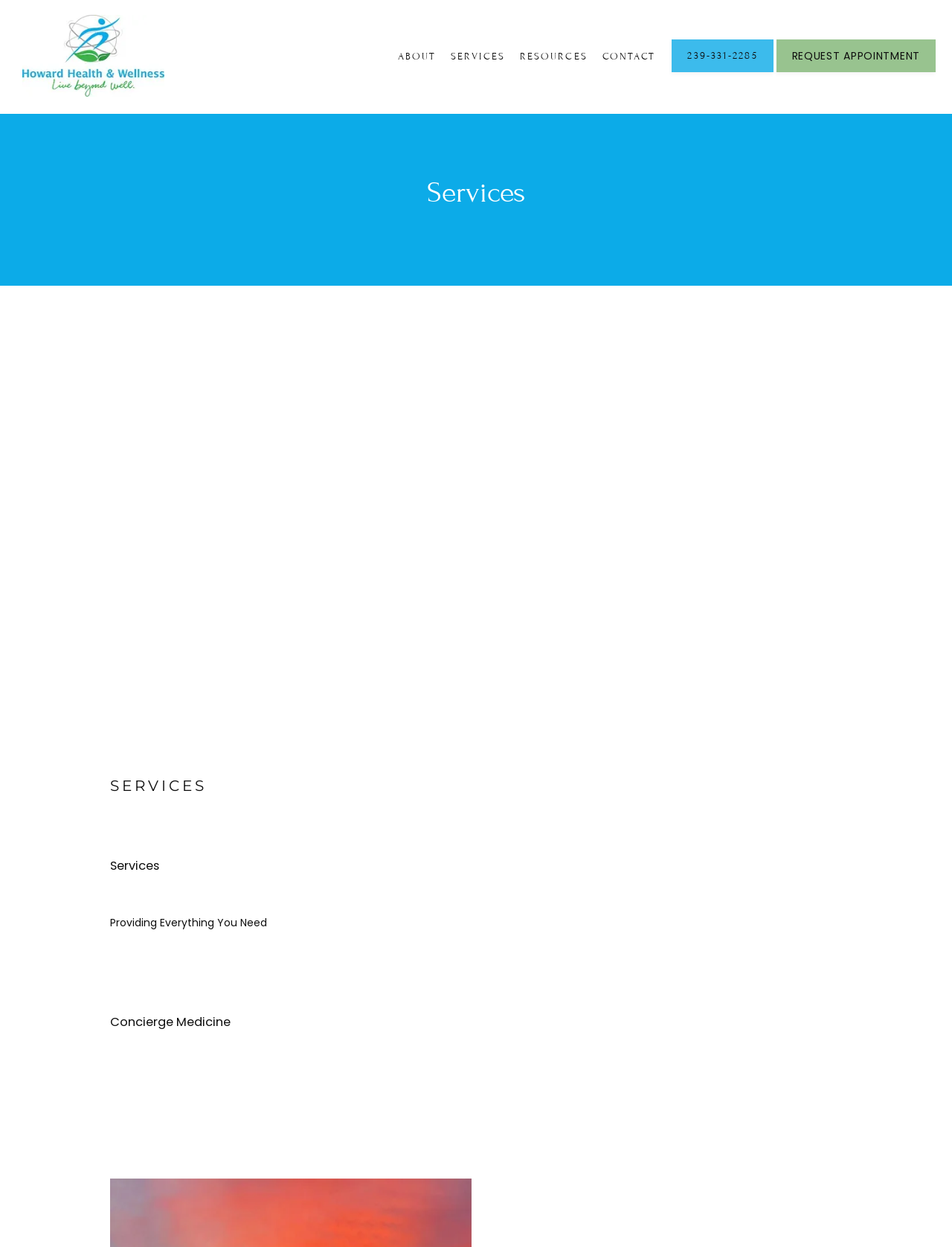Provide a brief response in the form of a single word or phrase:
What is the address of the concierge medicine?

1000 Goodlette Rd, Suite 100, Naples, FL 34102